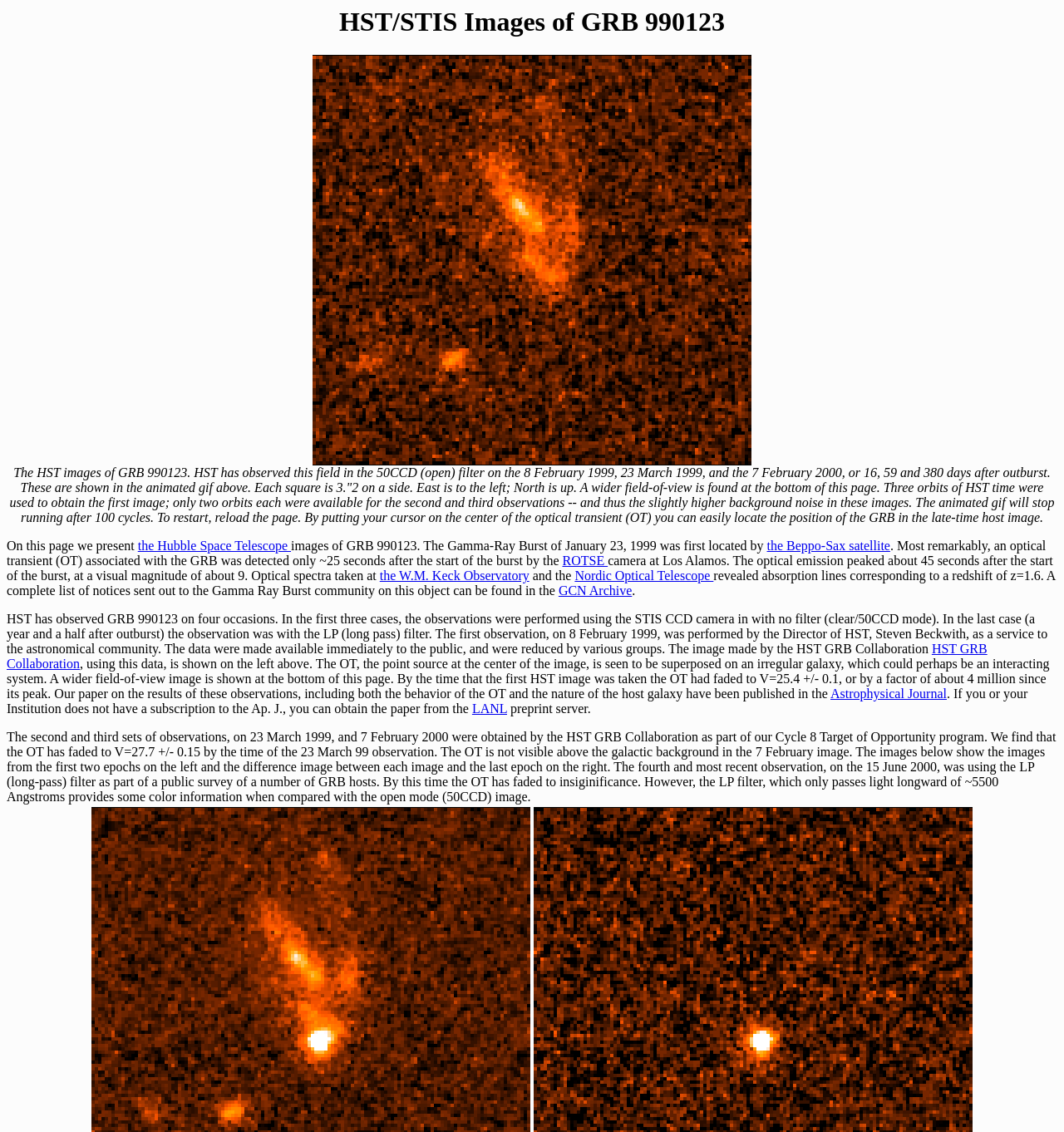What is the subject of the HST images?
Give a detailed response to the question by analyzing the screenshot.

The subject of the HST images is GRB 990123, which is mentioned in the heading 'HST/STIS Images of GRB 990123' and throughout the text.